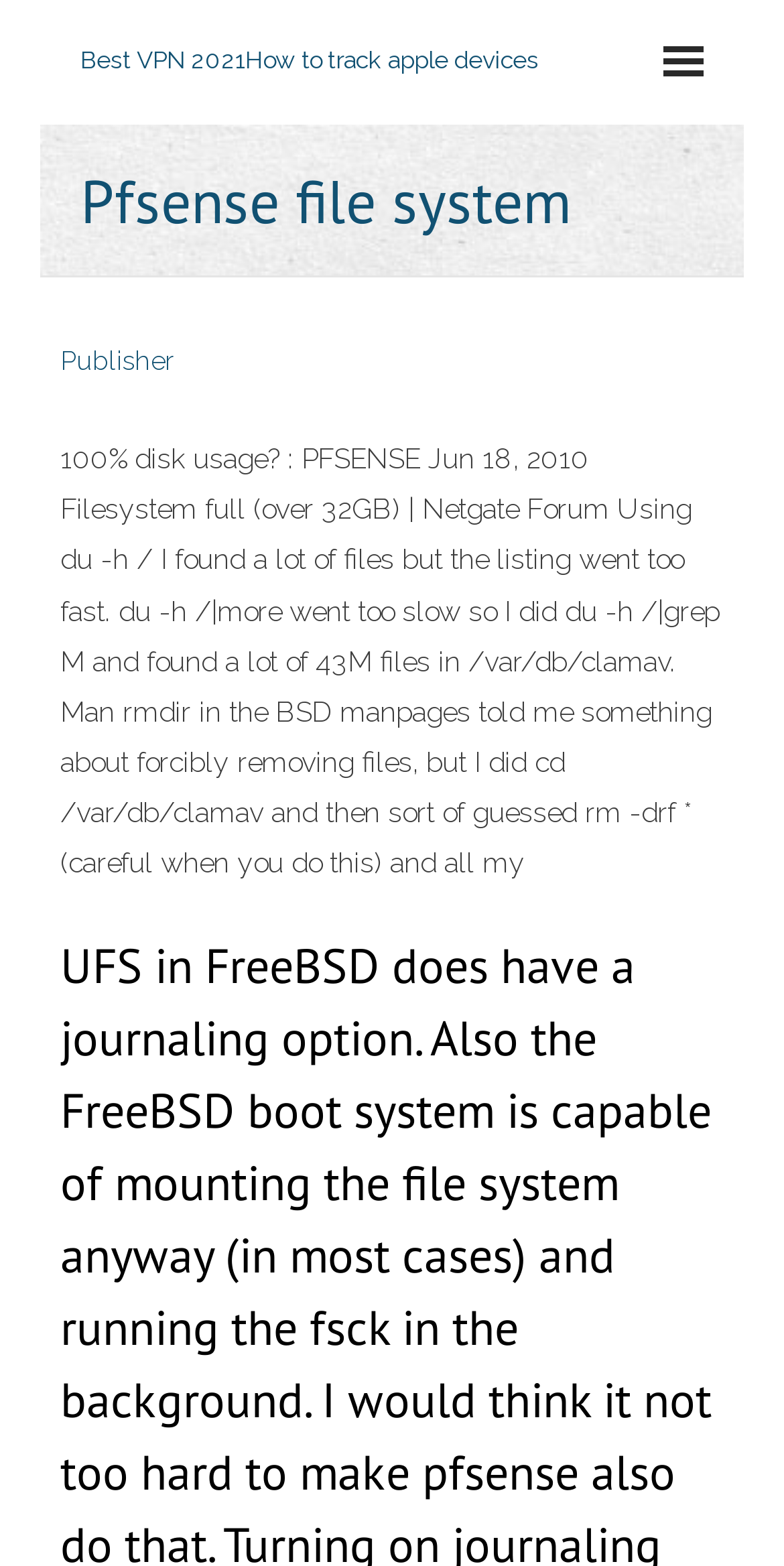What is the name of the forum mentioned in the text?
Based on the screenshot, provide your answer in one word or phrase.

Netgate Forum